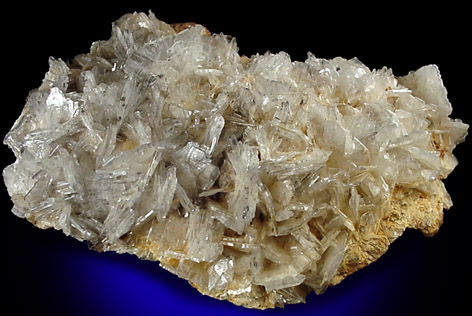Explain what is happening in the image with elaborate details.

This image showcases a stunning specimen of Barite, specifically sourced from the Sasar Mine located in Cavnic, Romania. The mineral exhibits a unique crystalline structure with delicate, transparent layers that reflect light beautifully, creating a shimmering effect. The predominantly colorless and white crystals are arranged intricately, giving the specimen a striking visual appeal. 

Barite, known for its barium sulfate composition, is commonly found in sedimentary rocks and is a significant source of barium. This particular piece highlights the natural beauty of the mineral, making it an exquisite addition to any mineral collection. The background enhances the display, emphasizing the clarity and intricate formation of the Barite crystals.